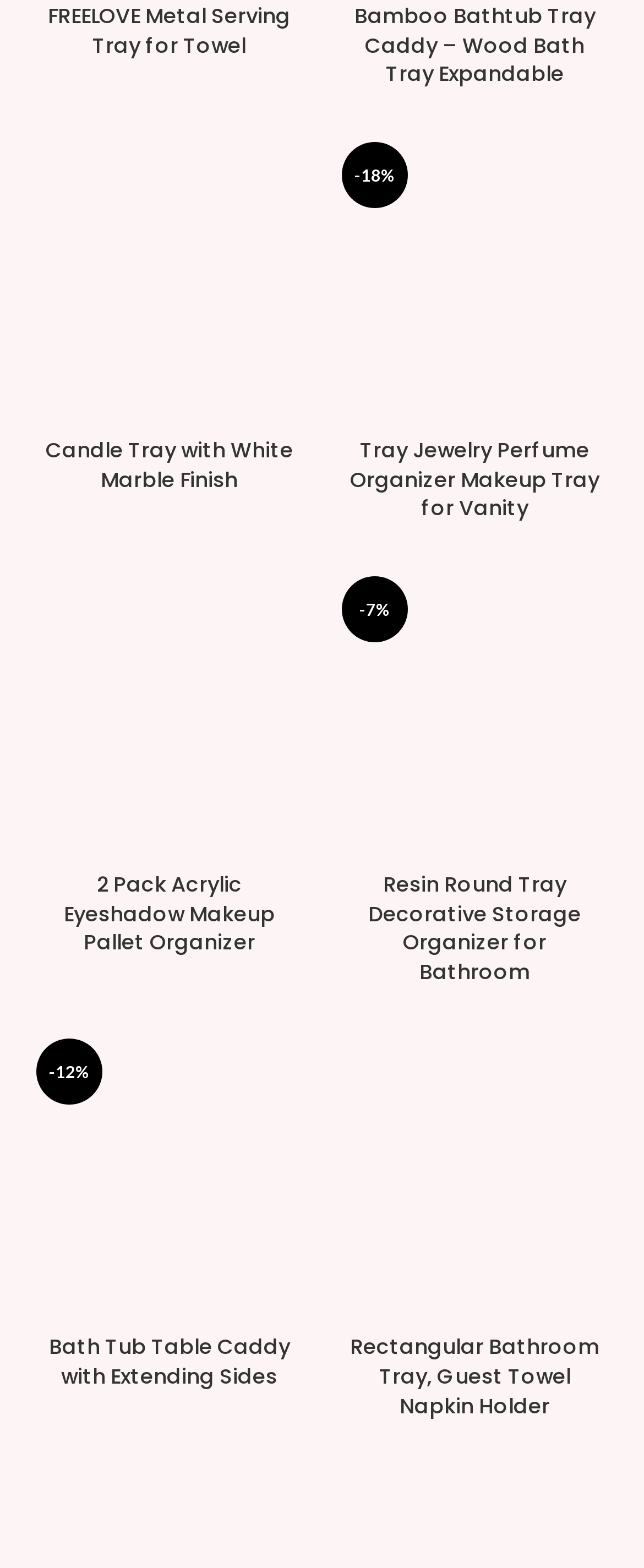Identify the bounding box coordinates of the clickable region to carry out the given instruction: "See product at Amazon".

[0.538, 0.357, 0.846, 0.398]